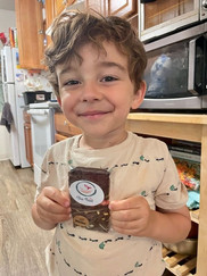With reference to the screenshot, provide a detailed response to the question below:
What is on the boy's shirt?

The boy is wearing a light-colored shirt, and upon examining the image, it is clear that the shirt features small dinosaur prints, adding a playful touch to his attire.